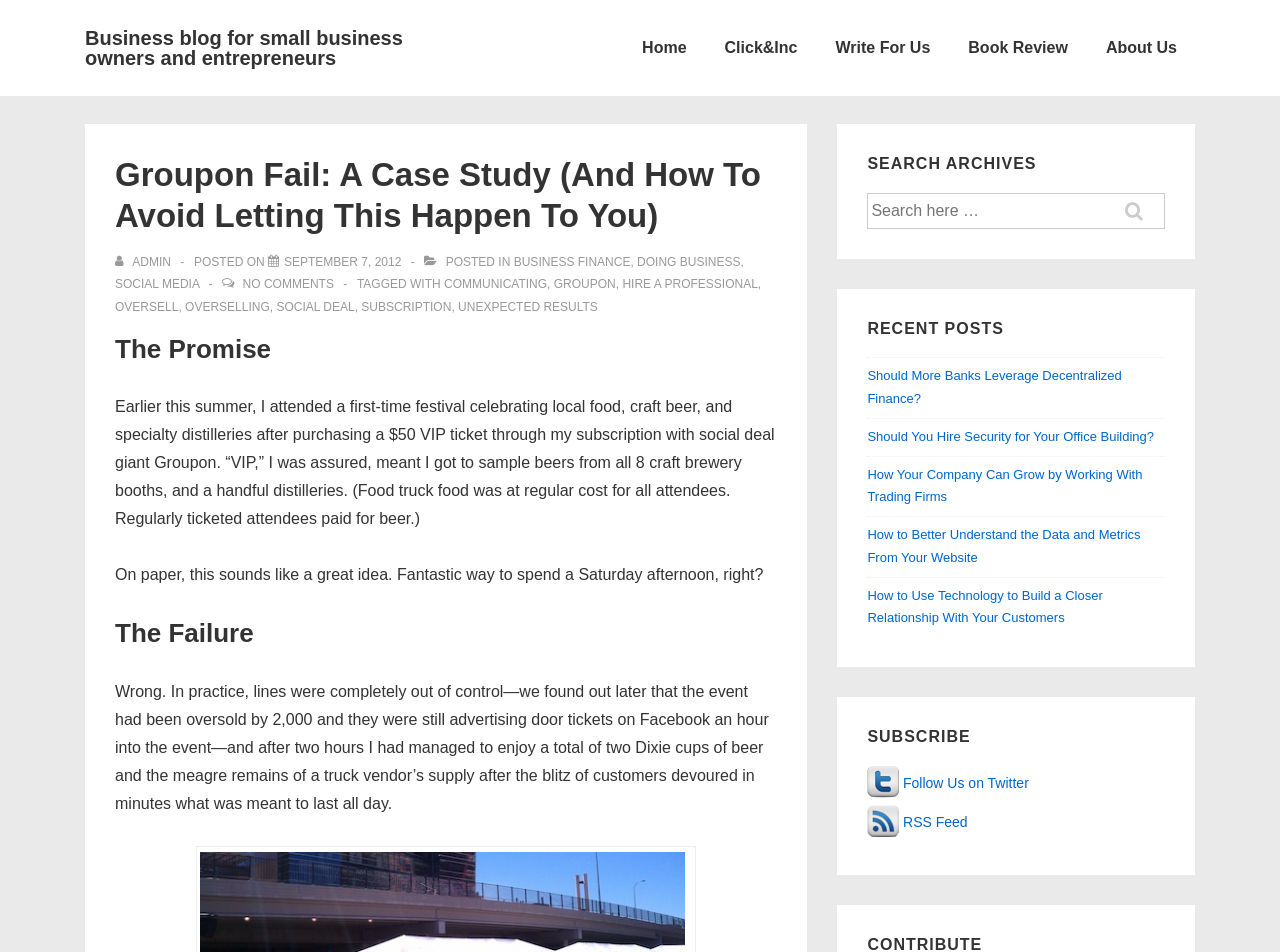Identify the bounding box coordinates of the element that should be clicked to fulfill this task: "Click on the 'Home' link". The coordinates should be provided as four float numbers between 0 and 1, i.e., [left, top, right, bottom].

[0.488, 0.025, 0.55, 0.076]